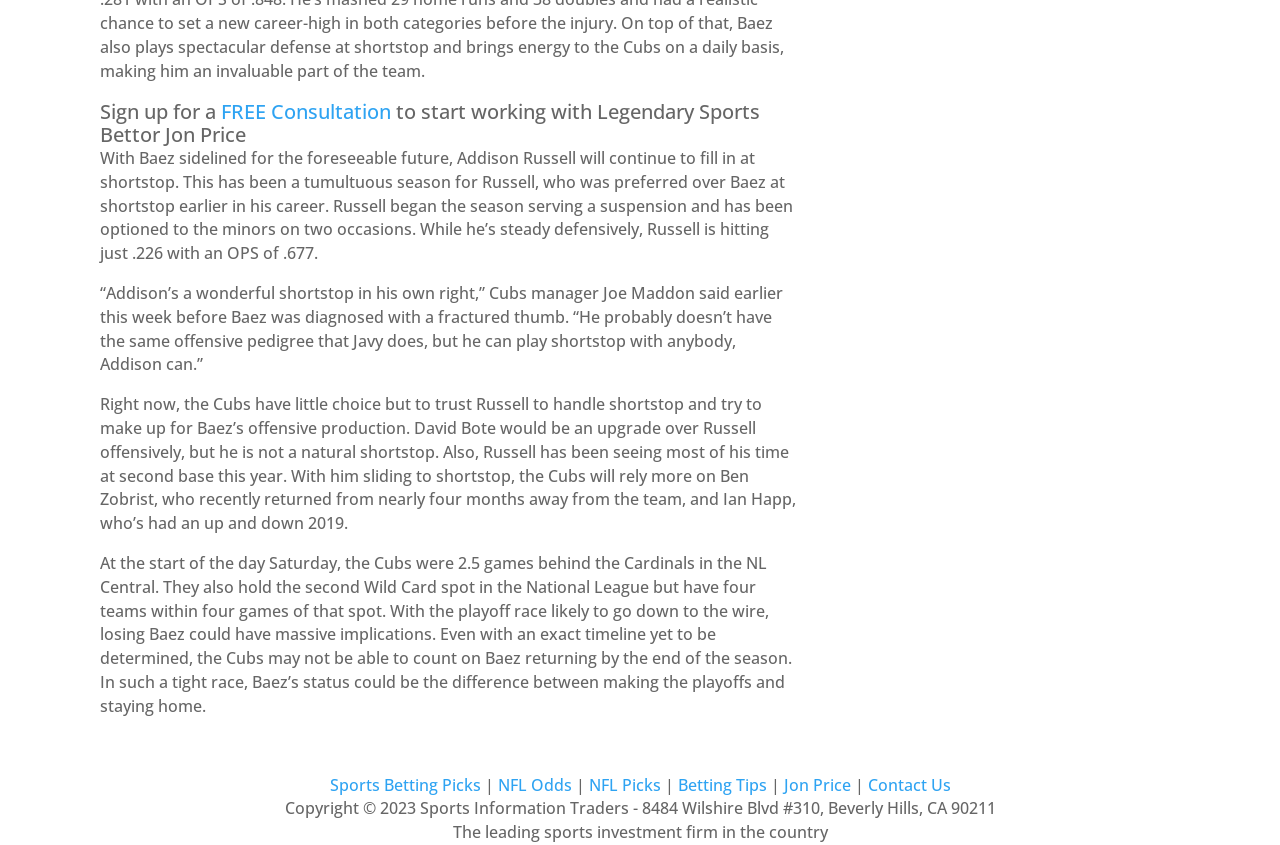Please determine the bounding box coordinates of the element to click on in order to accomplish the following task: "Contact Us". Ensure the coordinates are four float numbers ranging from 0 to 1, i.e., [left, top, right, bottom].

[0.678, 0.916, 0.743, 0.942]